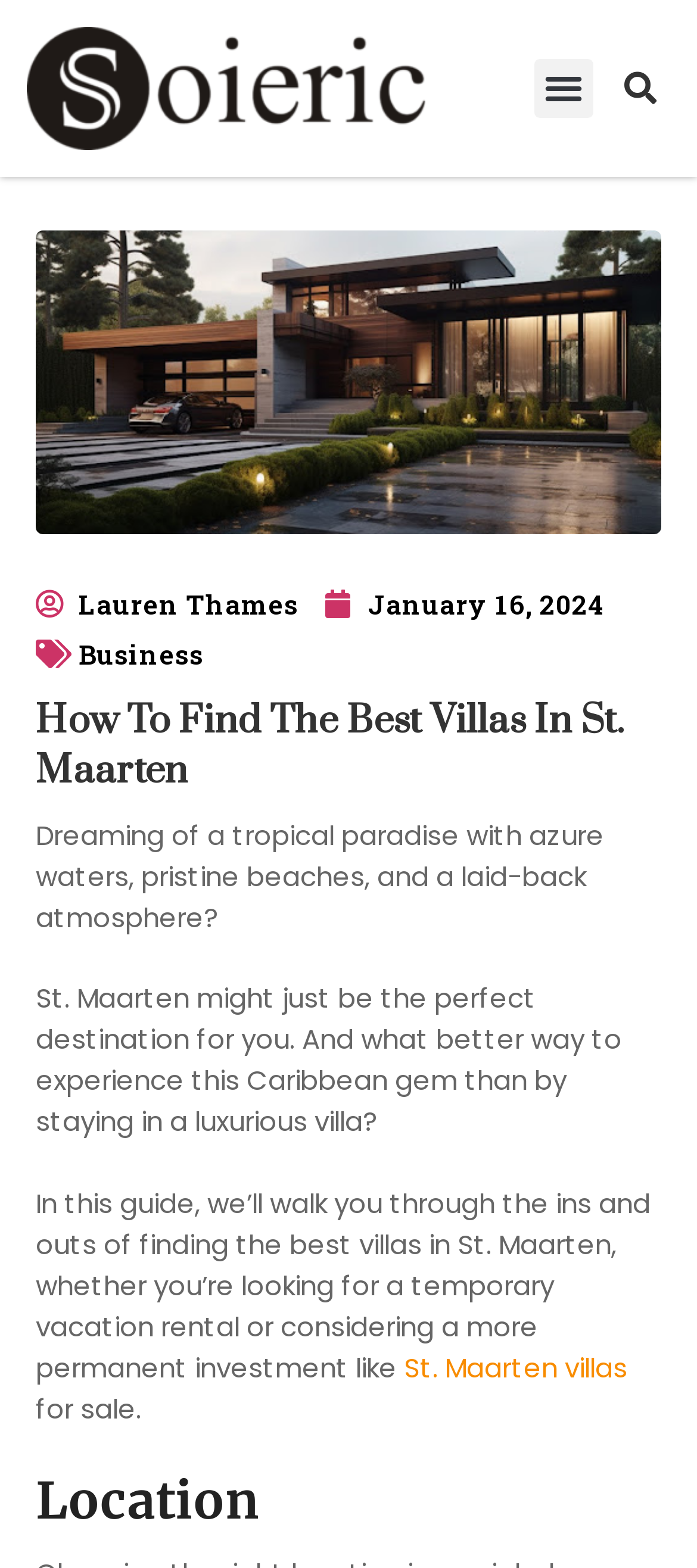What type of accommodation is being discussed?
Answer briefly with a single word or phrase based on the image.

Villas